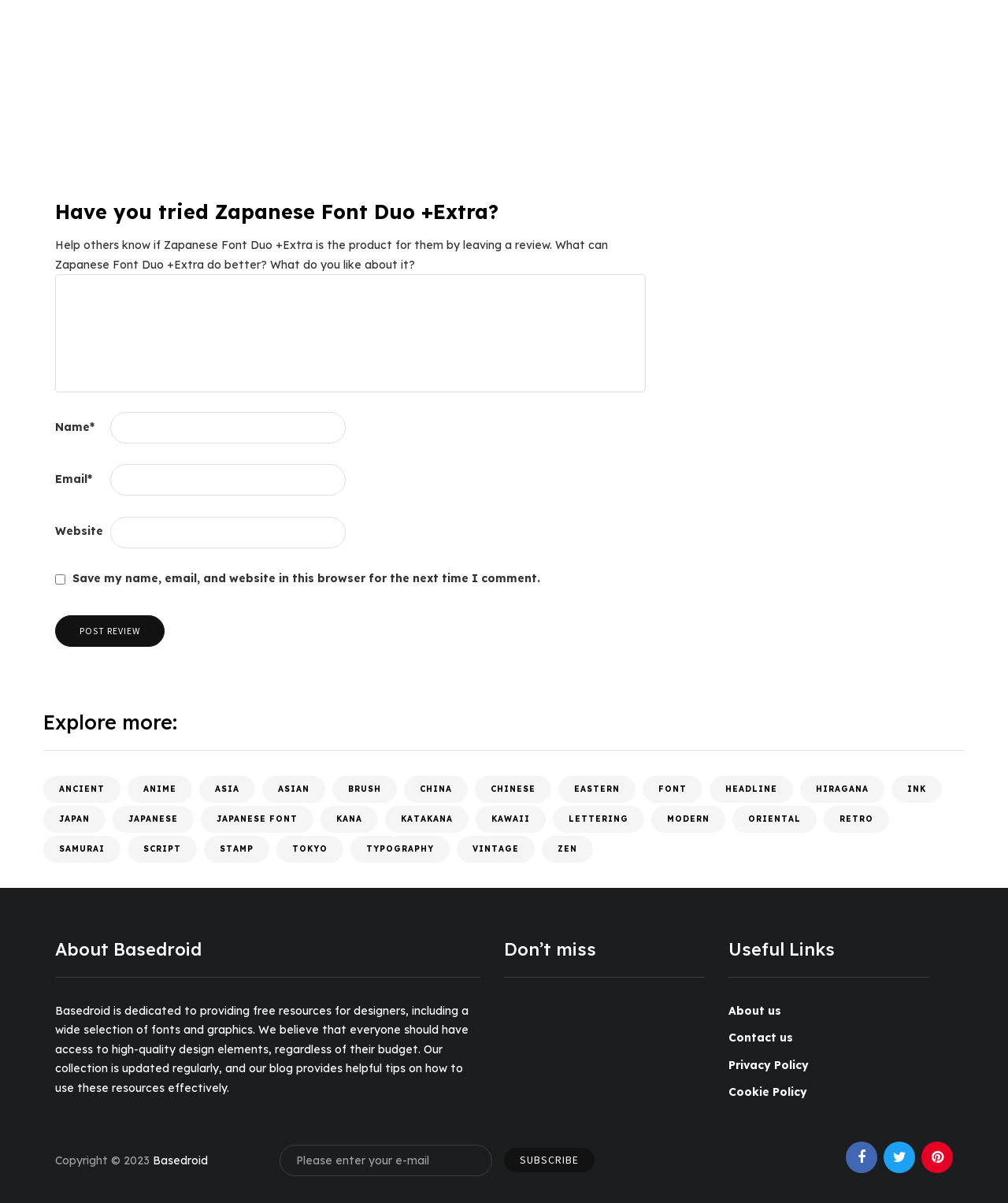What is the name of the website mentioned in the footer section?
Please provide a single word or phrase as your answer based on the screenshot.

Basedroid